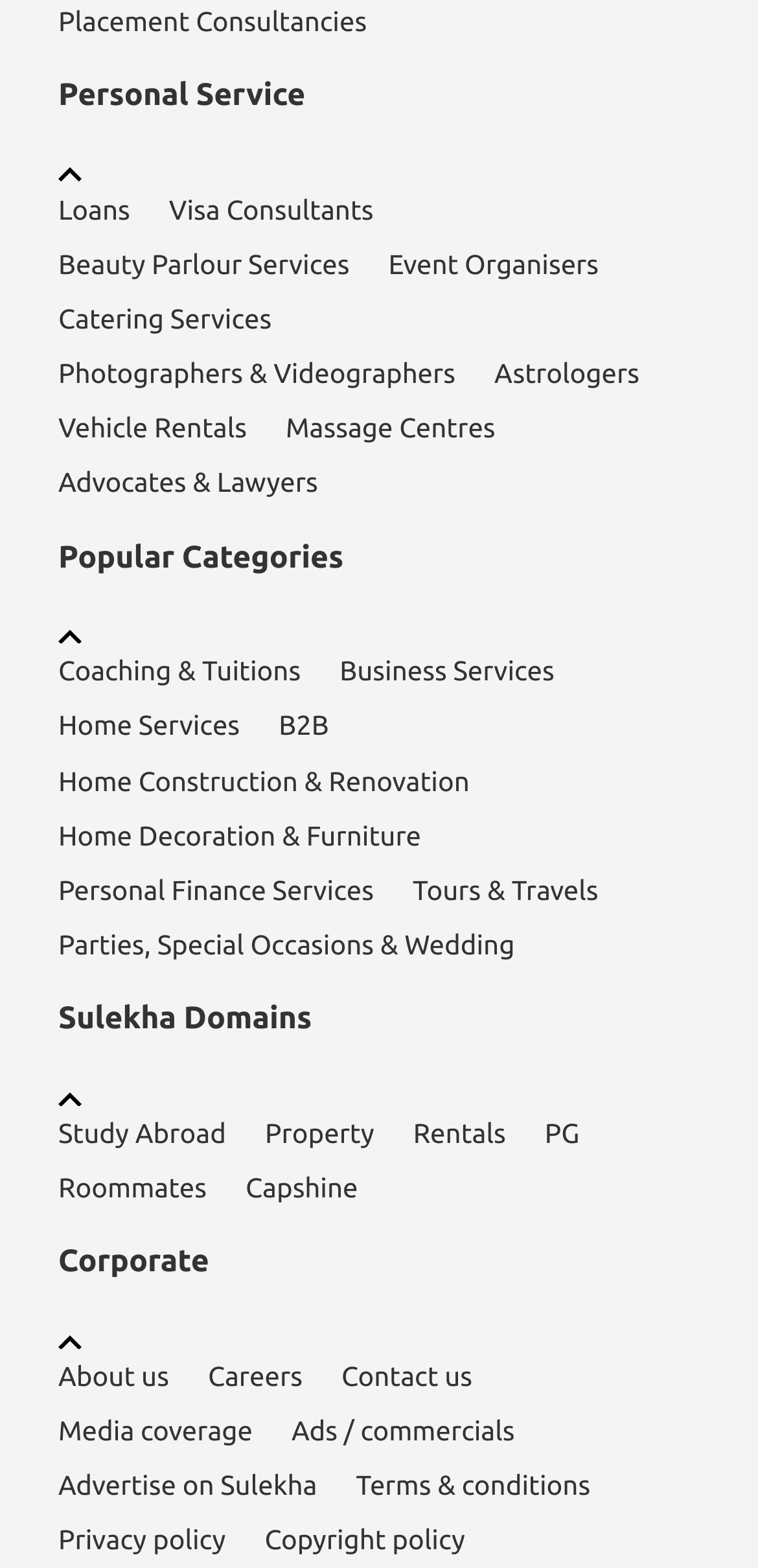Please provide the bounding box coordinates for the UI element as described: "Roommates". The coordinates must be four floats between 0 and 1, represented as [left, top, right, bottom].

[0.077, 0.74, 0.273, 0.775]